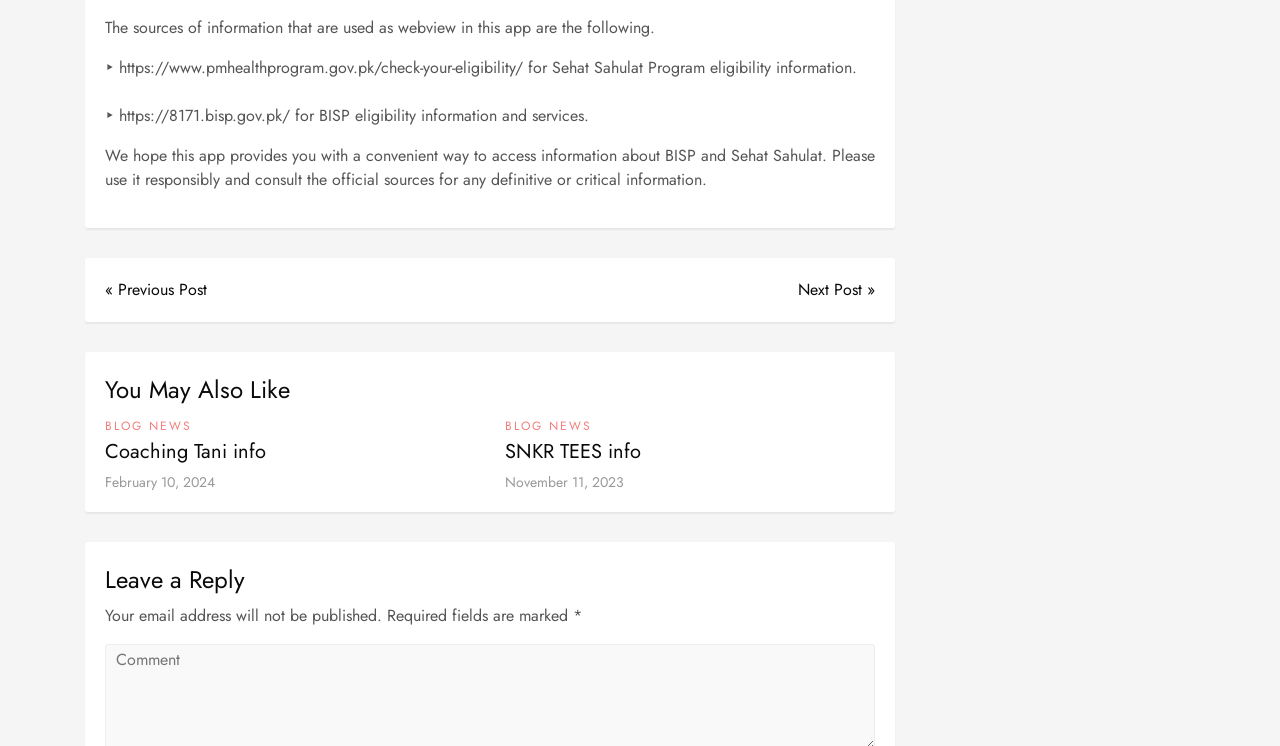Bounding box coordinates should be in the format (top-left x, top-left y, bottom-right x, bottom-right y) and all values should be floating point numbers between 0 and 1. Determine the bounding box coordinate for the UI element described as: Blog News

[0.395, 0.559, 0.462, 0.583]